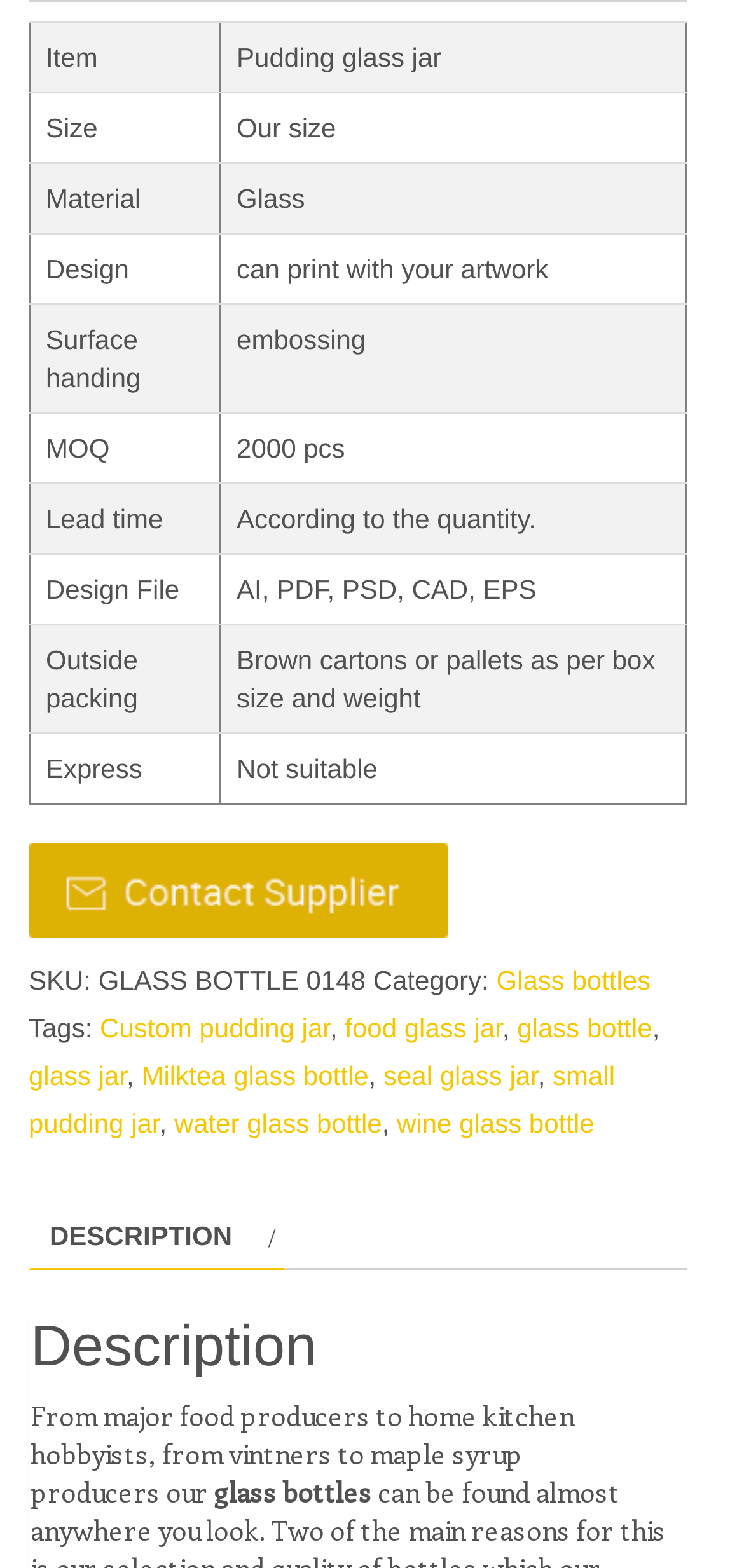Can you specify the bounding box coordinates for the region that should be clicked to fulfill this instruction: "Discover Business & Industry".

None